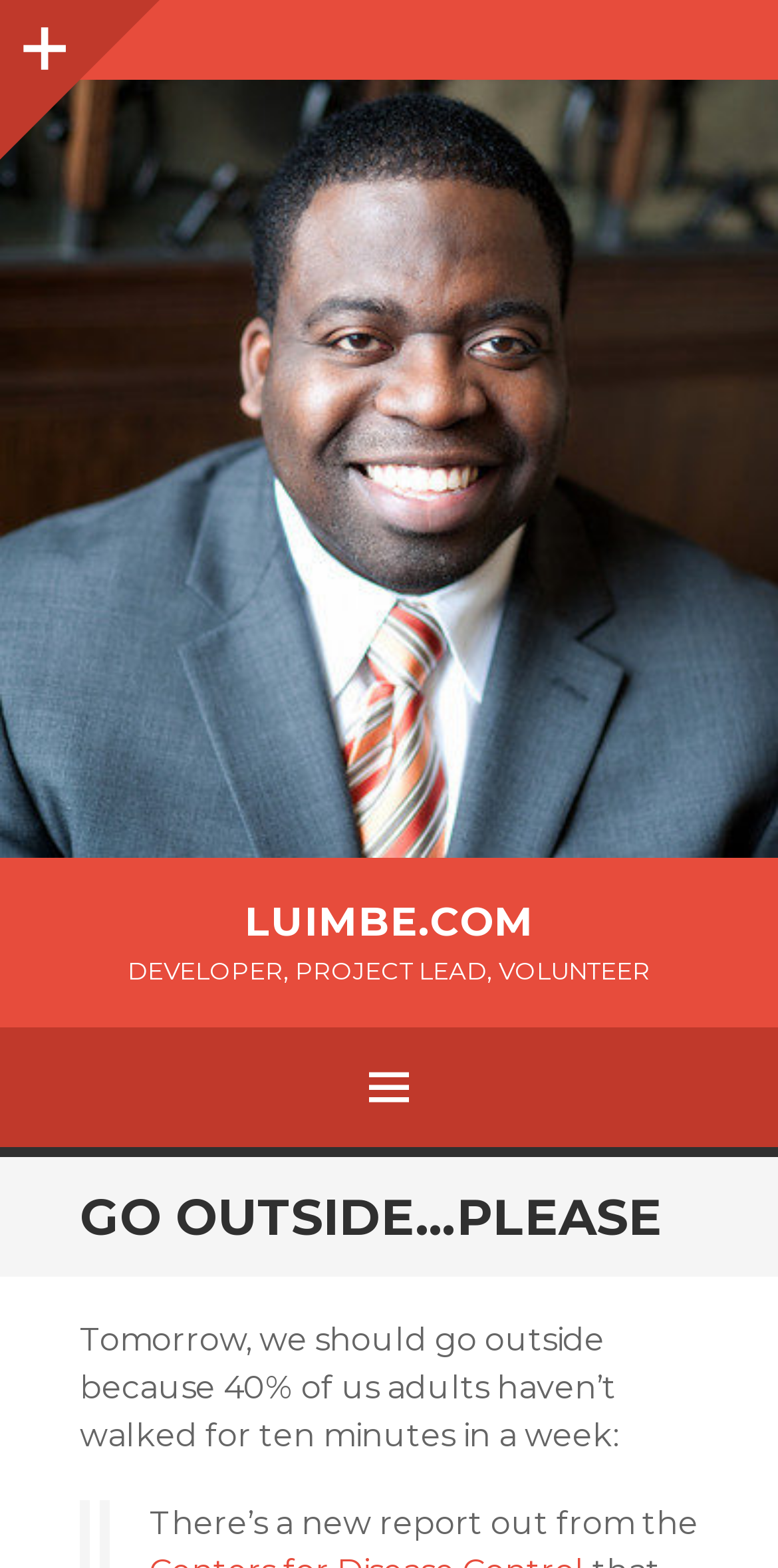Locate the bounding box of the UI element described in the following text: "parent_node: LUIMBE.COM title="luimbe.com"".

[0.0, 0.051, 1.0, 0.547]